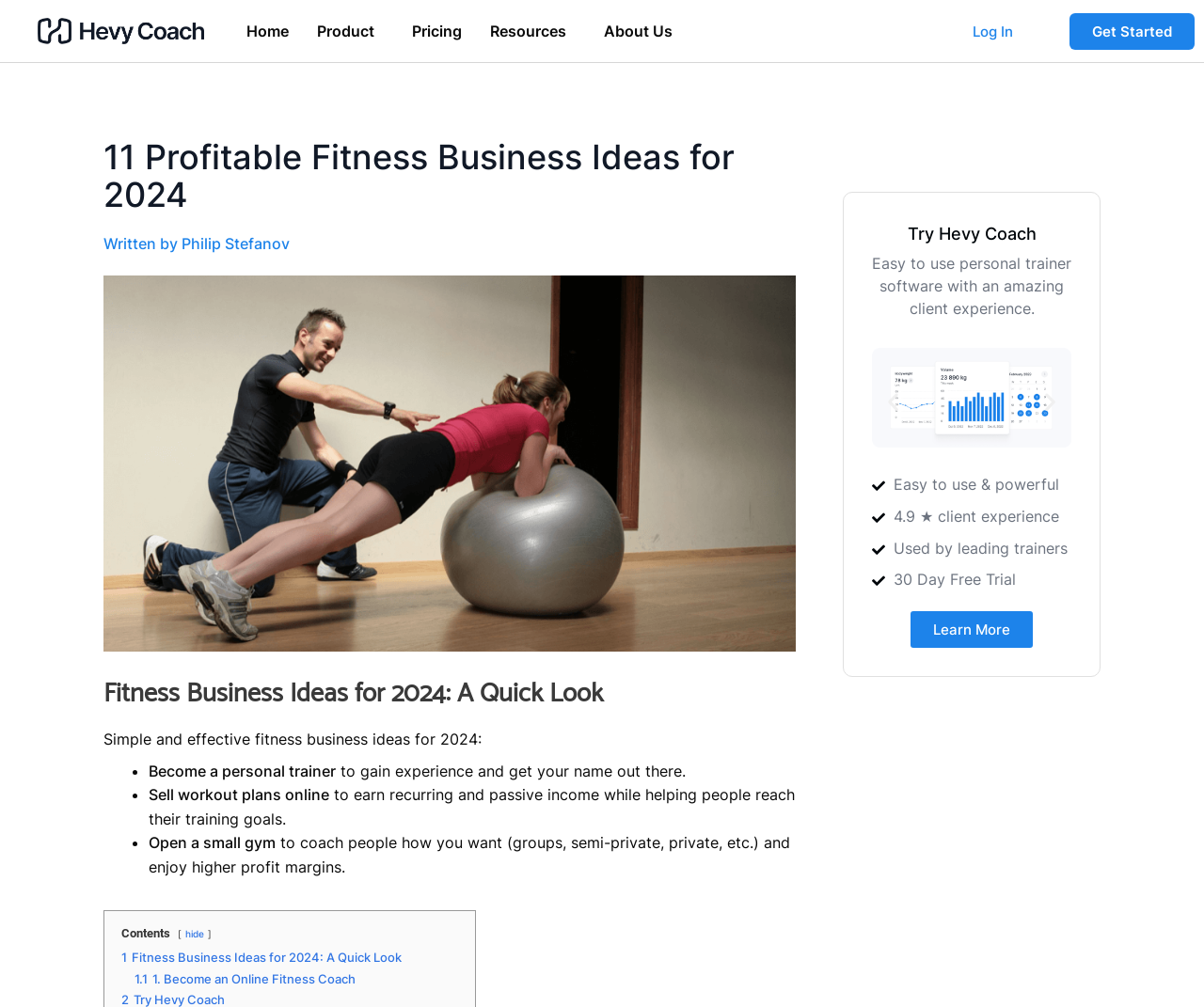Provide a short answer to the following question with just one word or phrase: What is the logo of the website?

Hevy Coach